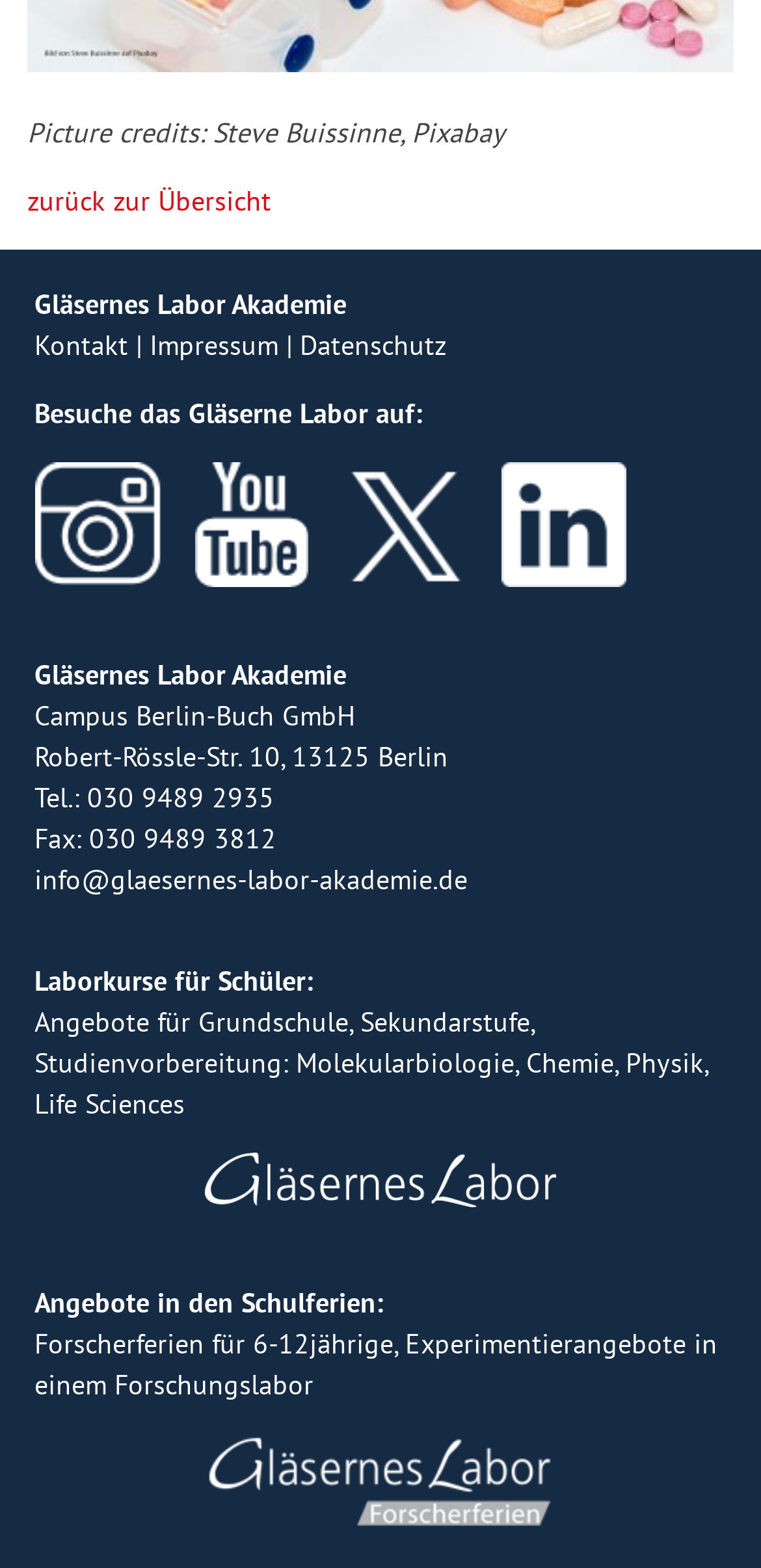Locate the UI element described by parent_node: Angebote in den Schulferien: and provide its bounding box coordinates. Use the format (top-left x, top-left y, bottom-right x, bottom-right y) with all values as floating point numbers between 0 and 1.

[0.045, 0.914, 0.955, 0.974]